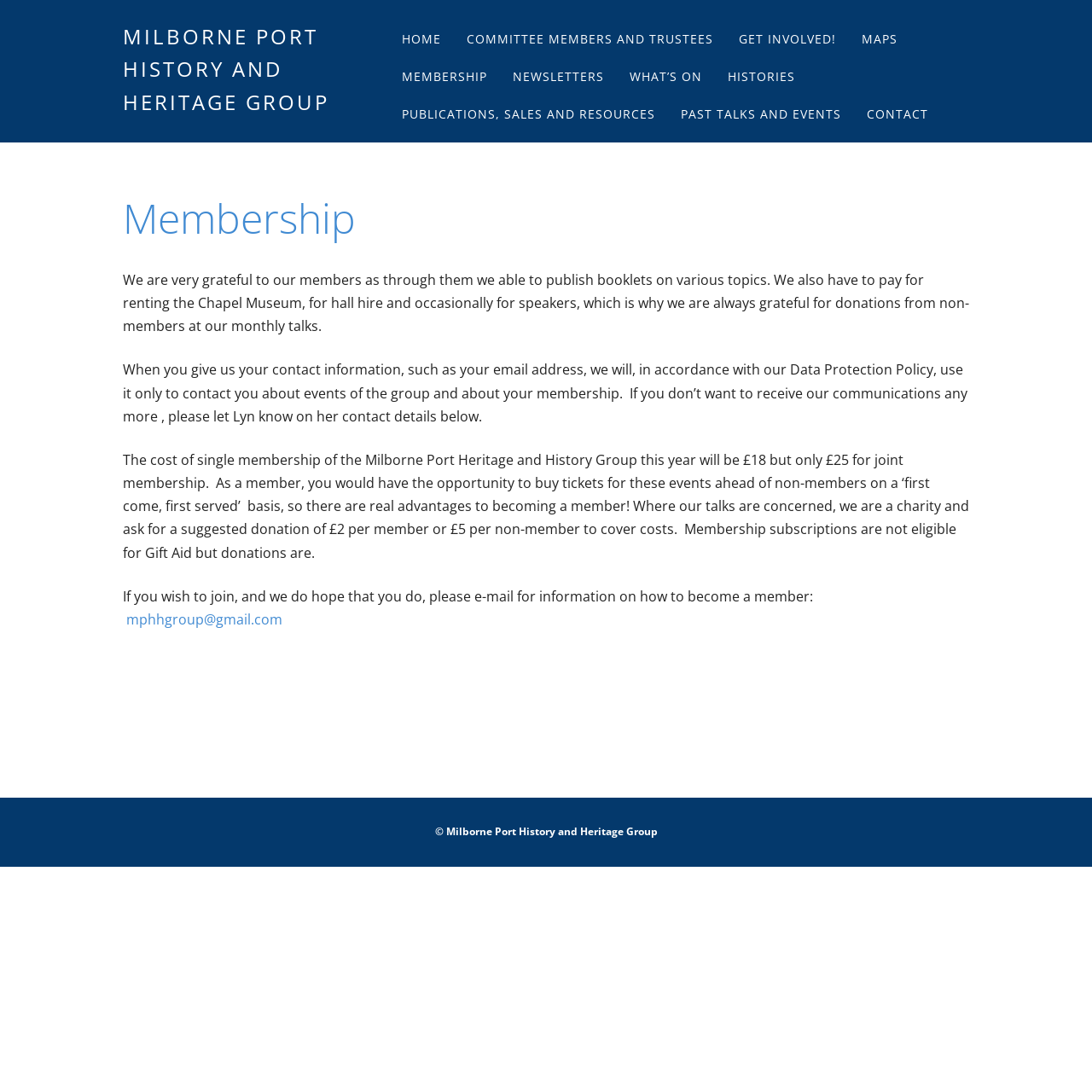Pinpoint the bounding box coordinates for the area that should be clicked to perform the following instruction: "Click the MEMBERSHIP link".

[0.36, 0.053, 0.454, 0.087]